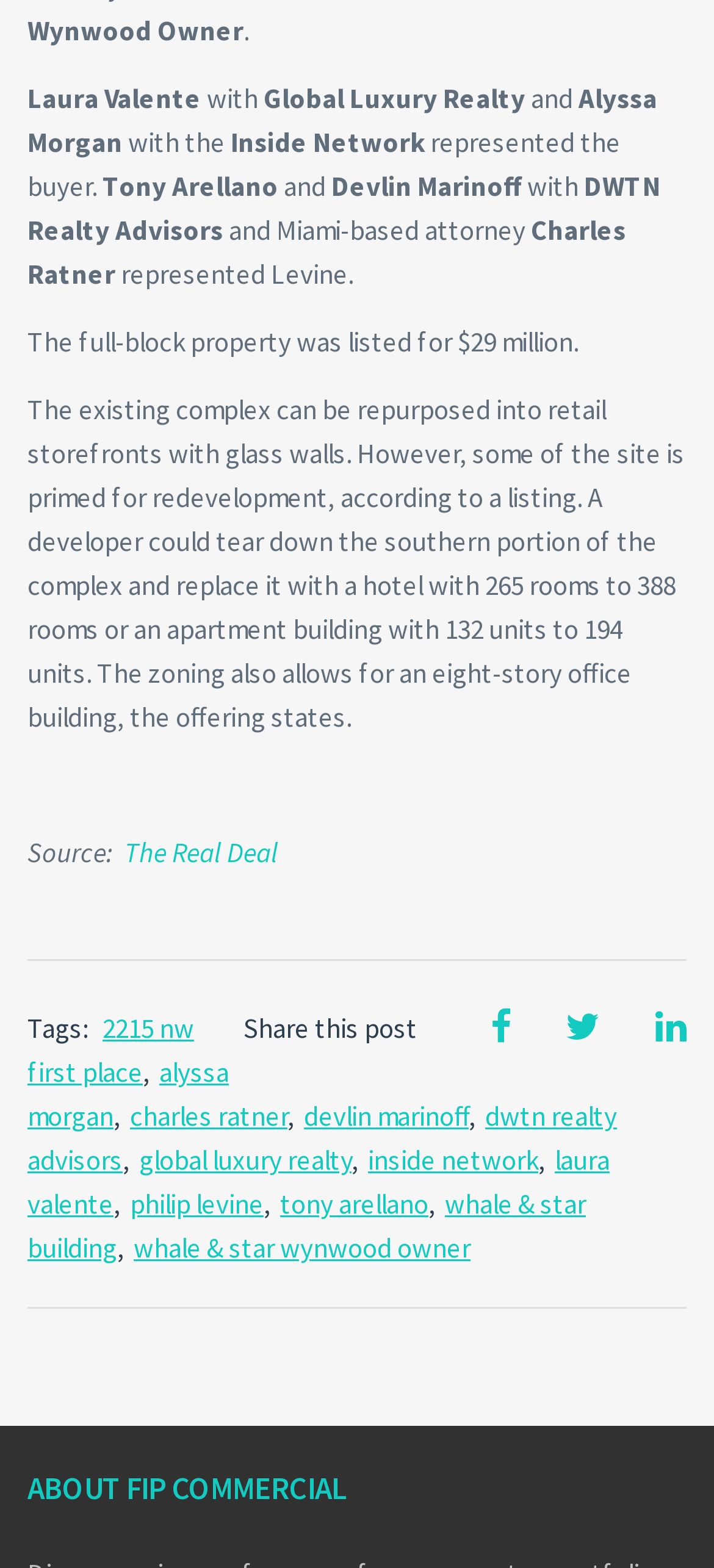Analyze the image and deliver a detailed answer to the question: How many rooms can the hotel have?

I found the answer by reading the text that says 'A developer could tear down the southern portion of the complex and replace it with a hotel with 265 rooms to 388 rooms...'